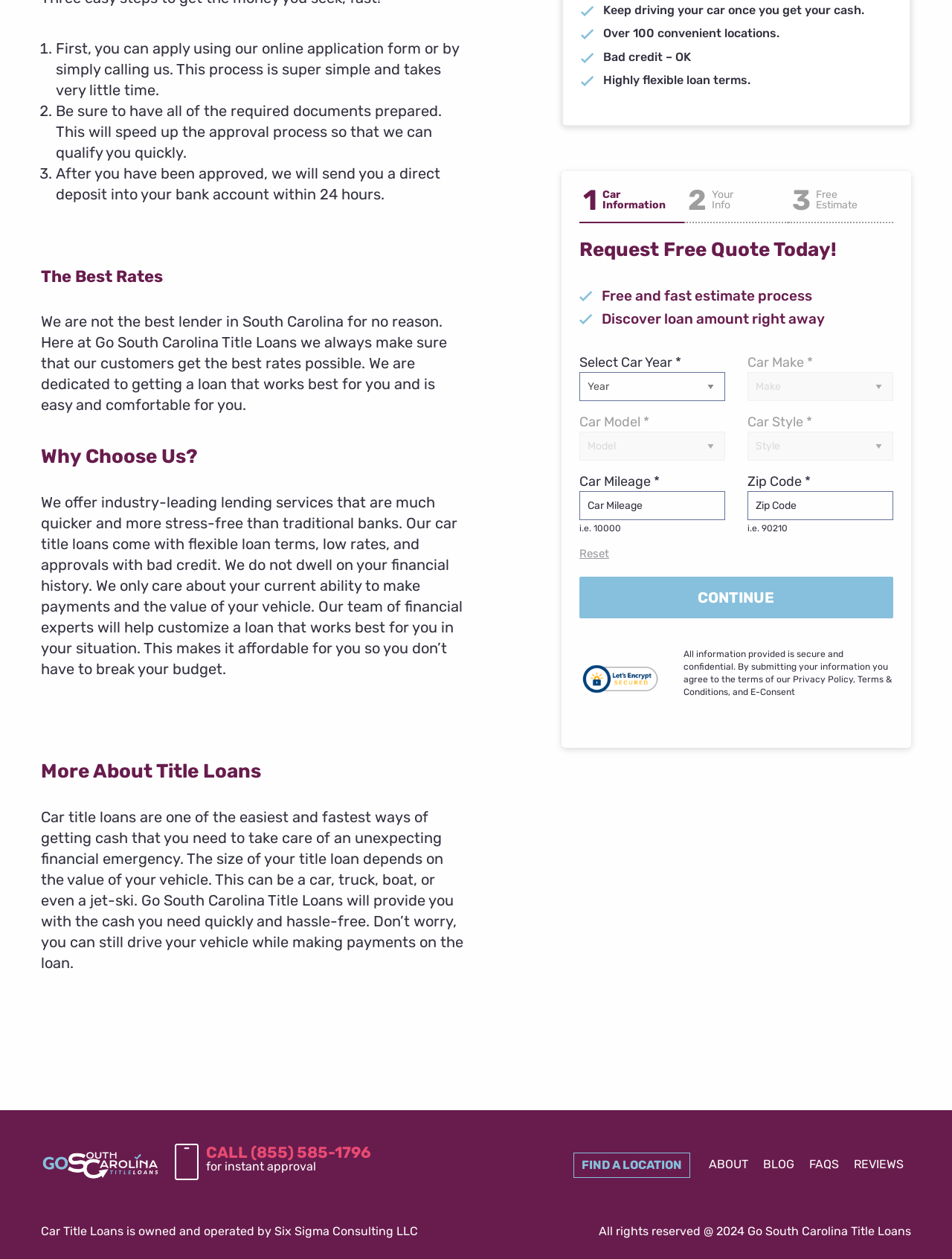Determine the bounding box for the described HTML element: "Find a Location". Ensure the coordinates are four float numbers between 0 and 1 in the format [left, top, right, bottom].

[0.602, 0.915, 0.725, 0.935]